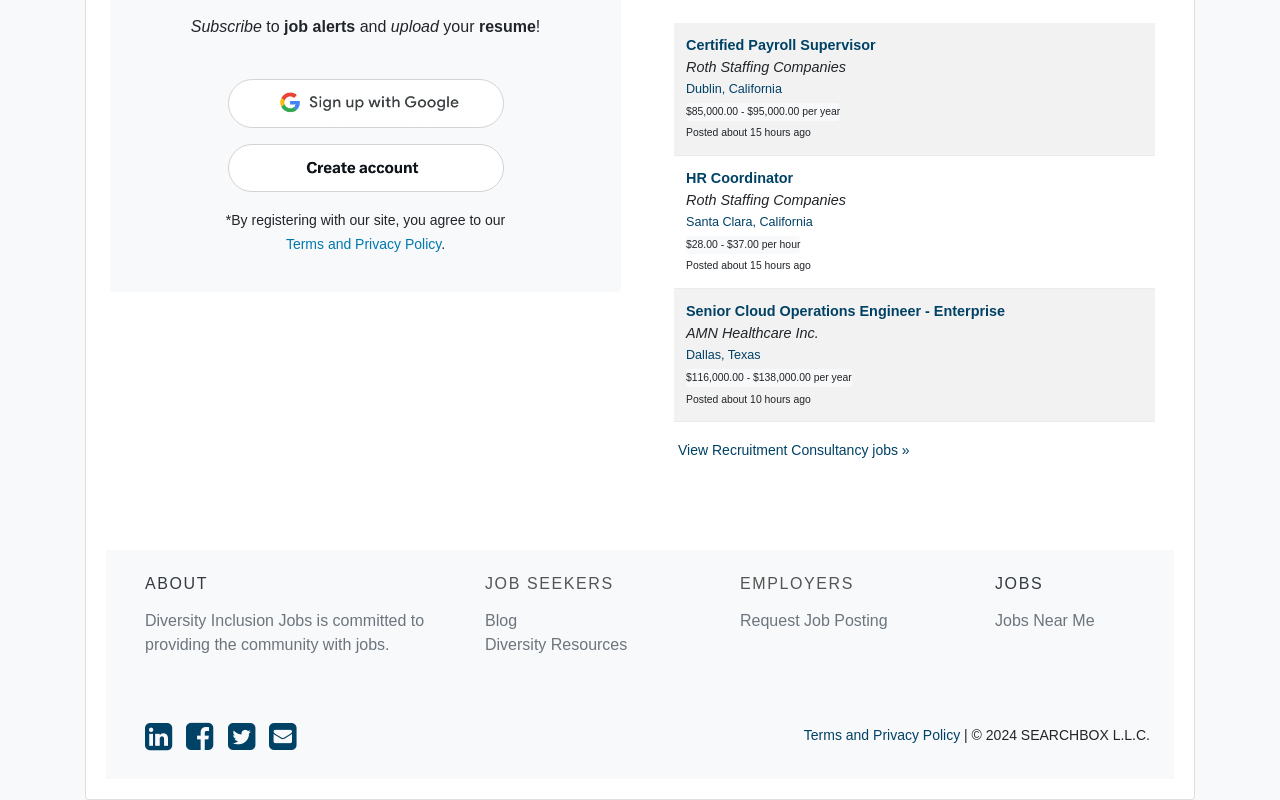How can users create an account on this website?
Look at the image and respond with a one-word or short phrase answer.

Sign up with Google or create an account